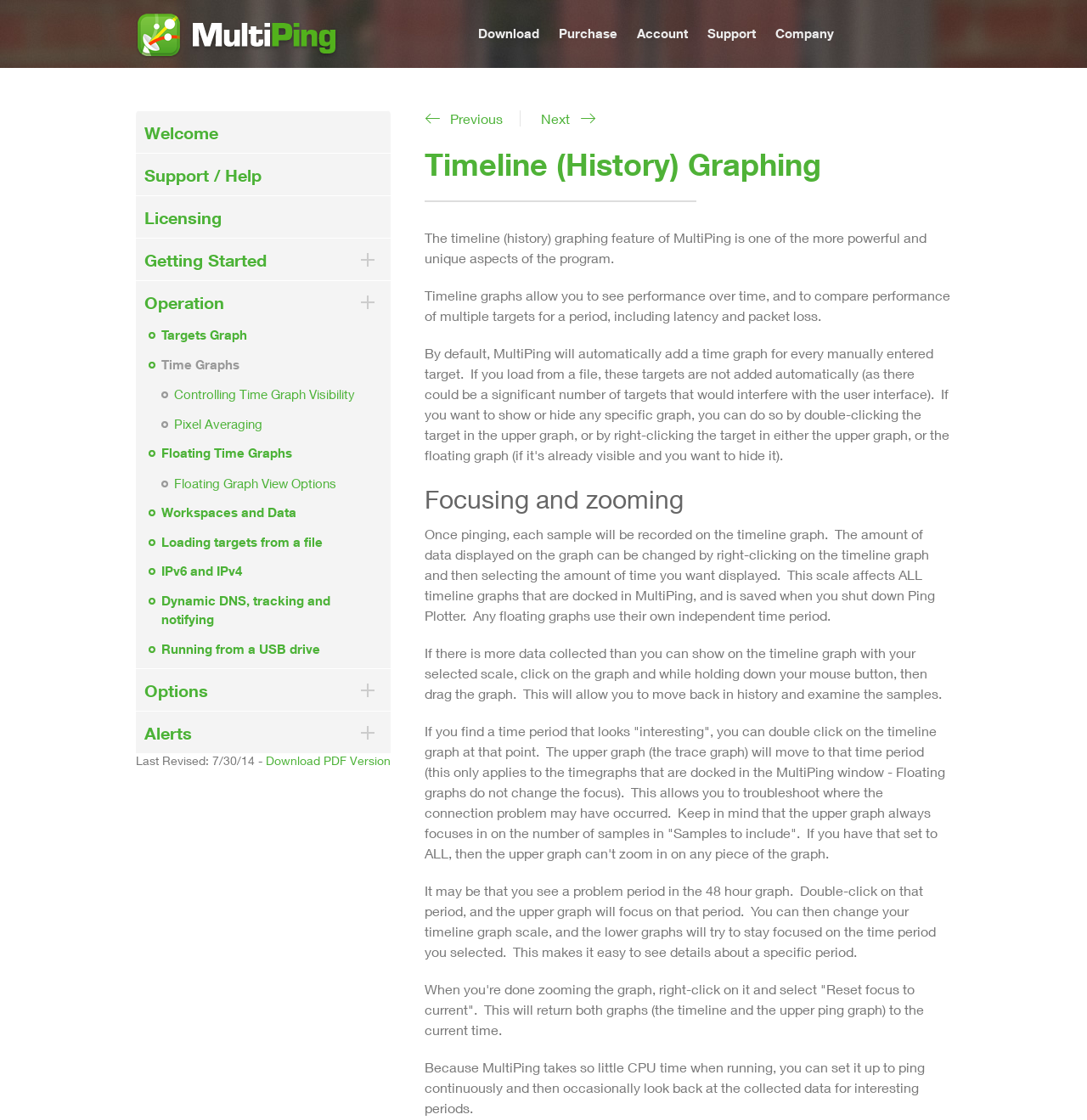Provide the bounding box coordinates for the specified HTML element described in this description: "Floating Graph View Options". The coordinates should be four float numbers ranging from 0 to 1, in the format [left, top, right, bottom].

[0.16, 0.424, 0.309, 0.438]